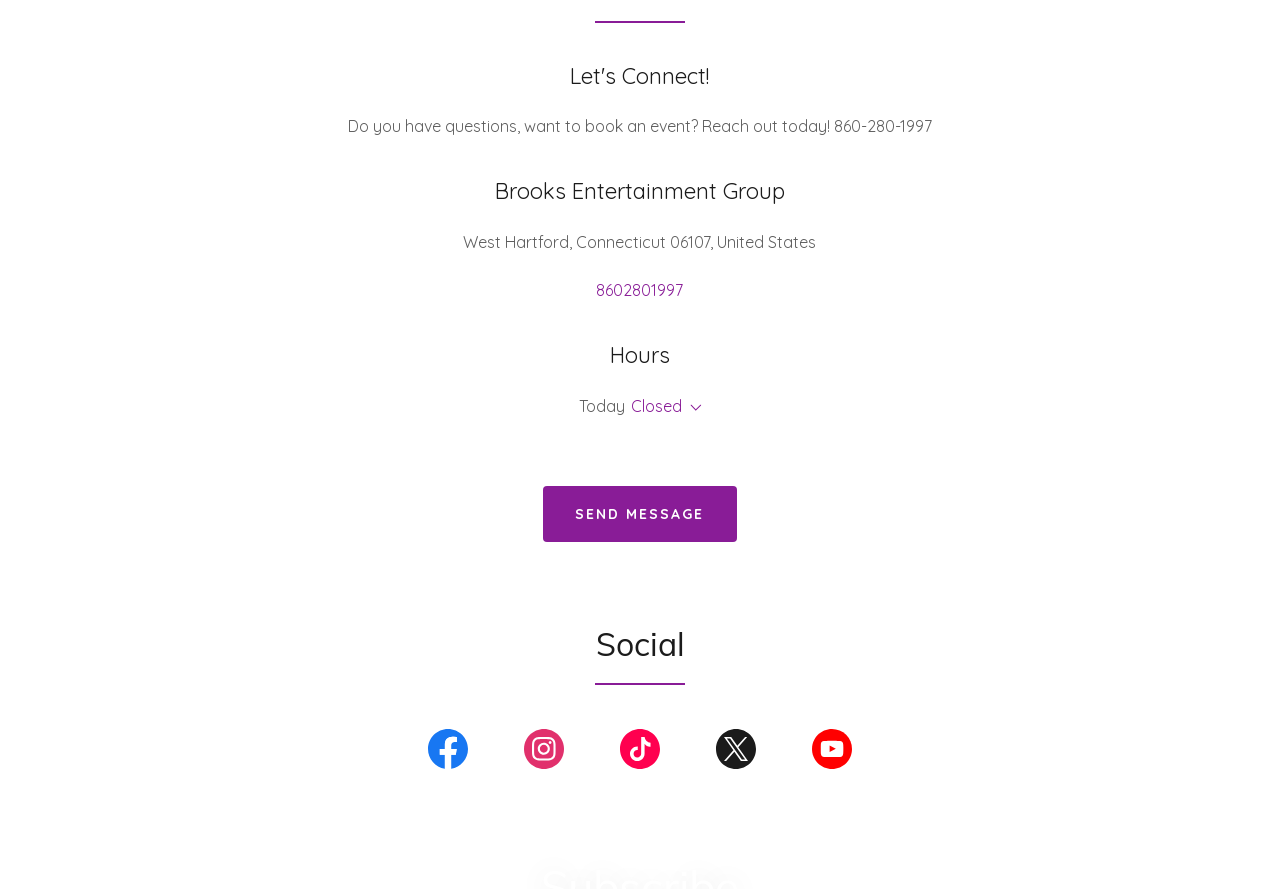Please determine the bounding box coordinates, formatted as (top-left x, top-left y, bottom-right x, bottom-right y), with all values as floating point numbers between 0 and 1. Identify the bounding box of the region described as: aria-label="Facebook Social Link"

[0.312, 0.816, 0.388, 0.879]